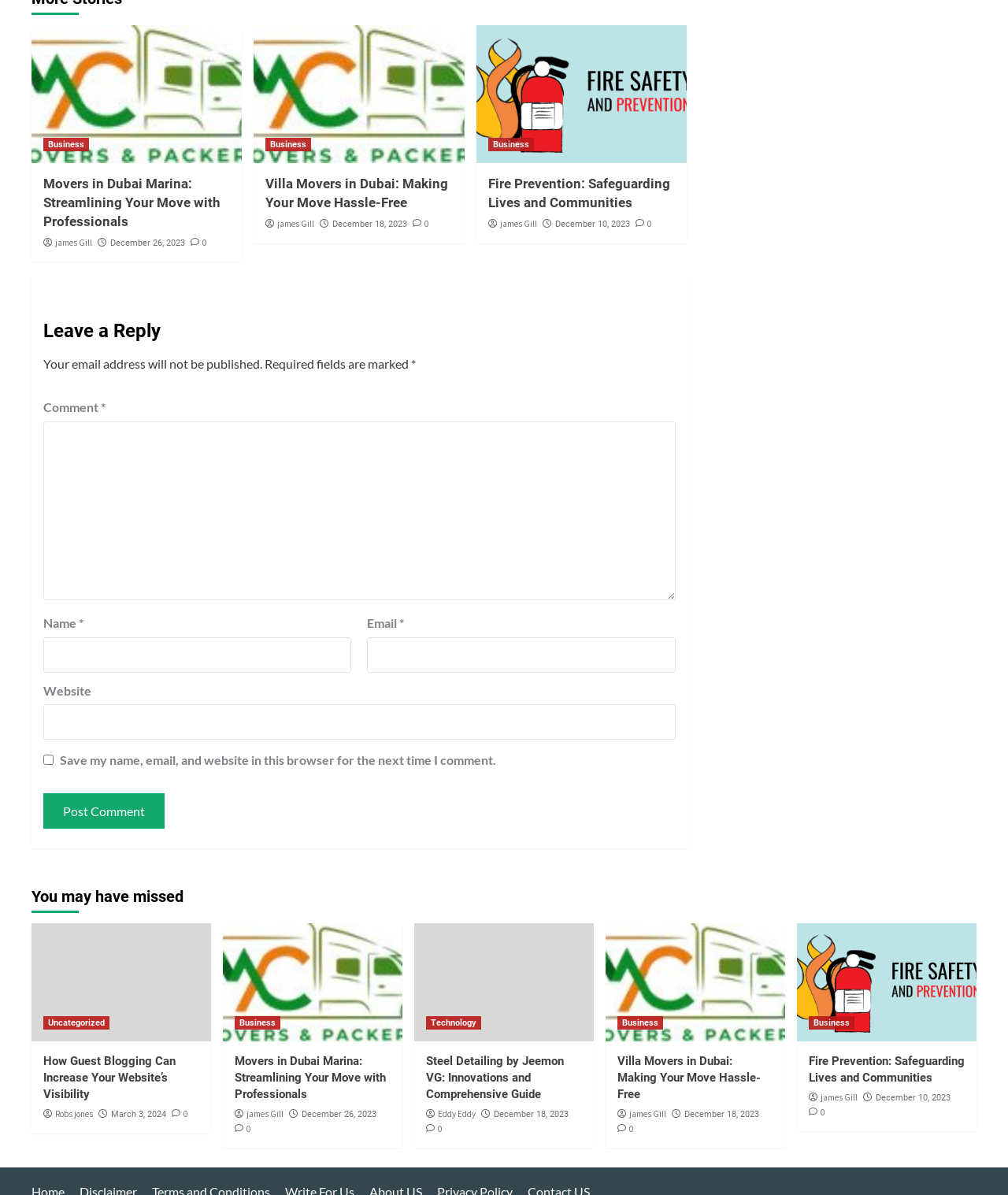Identify the bounding box coordinates for the region to click in order to carry out this instruction: "Read more about Movers in Dubai Marina". Provide the coordinates using four float numbers between 0 and 1, formatted as [left, top, right, bottom].

[0.031, 0.021, 0.24, 0.137]